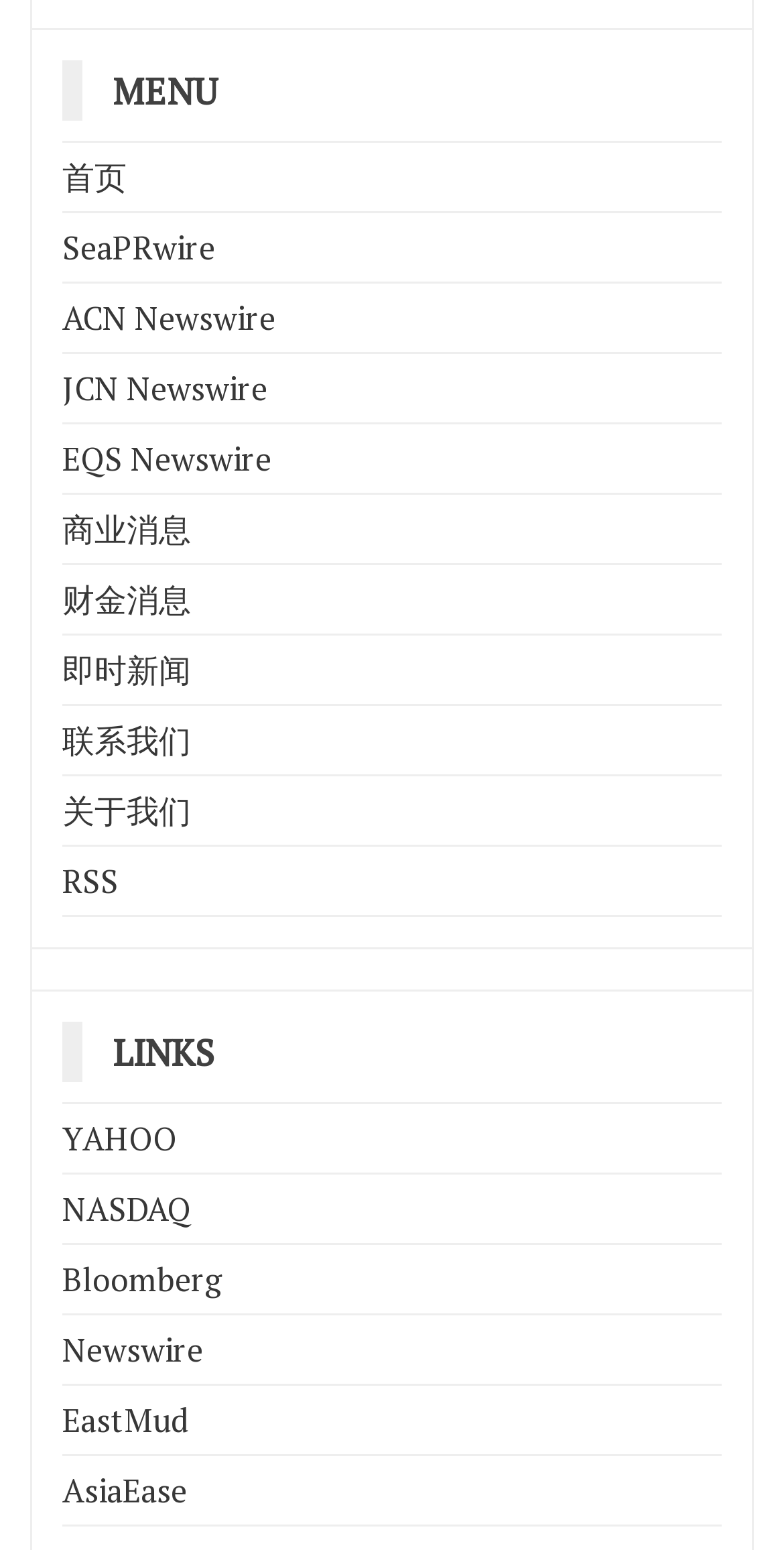Identify the bounding box coordinates of the clickable region to carry out the given instruction: "visit YAHOO".

[0.079, 0.72, 0.226, 0.749]